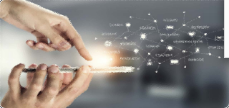Use a single word or phrase to answer this question: 
What do the icons and symbols surrounding the hands represent?

Digital concepts